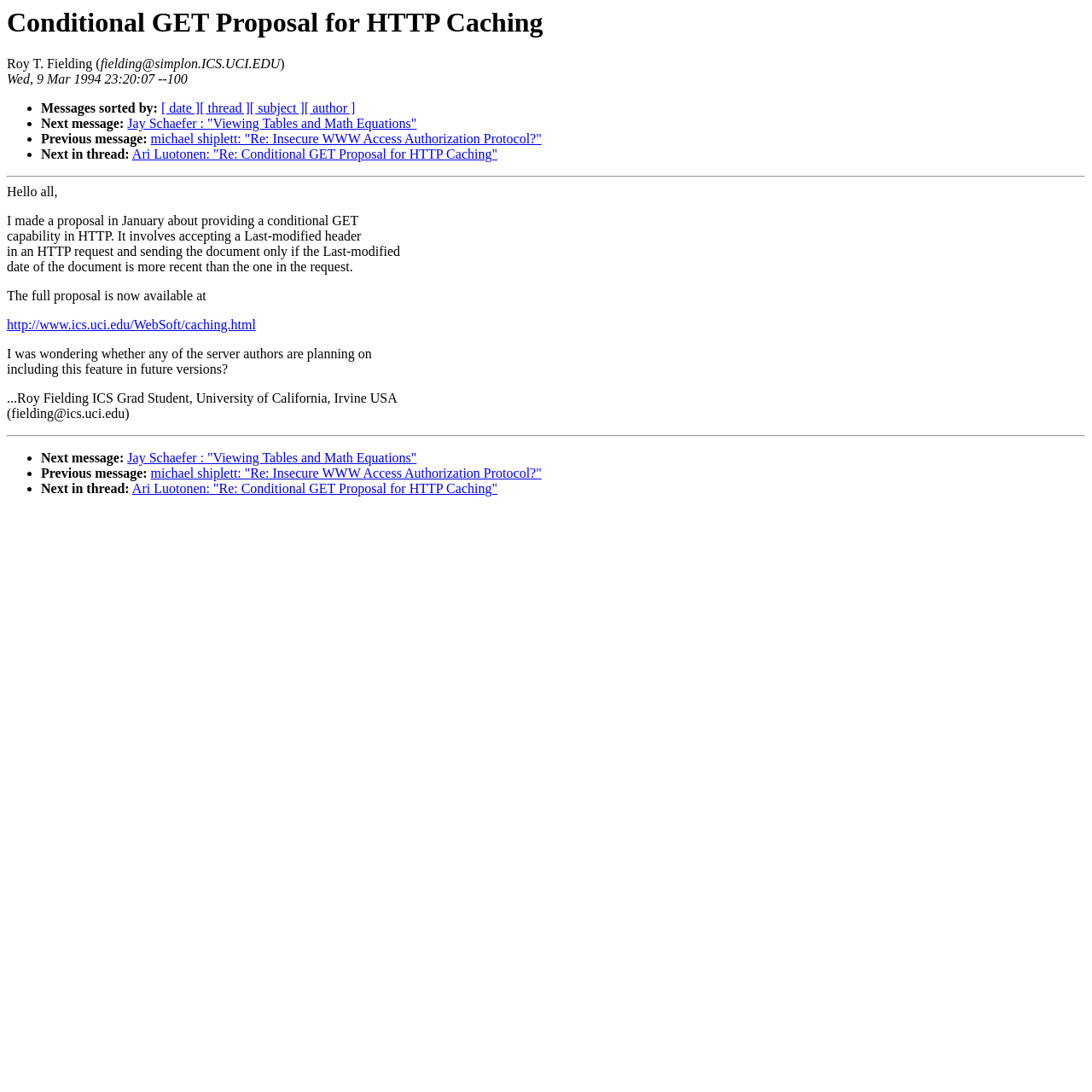Please determine the bounding box coordinates of the section I need to click to accomplish this instruction: "View the next message".

[0.117, 0.413, 0.382, 0.426]